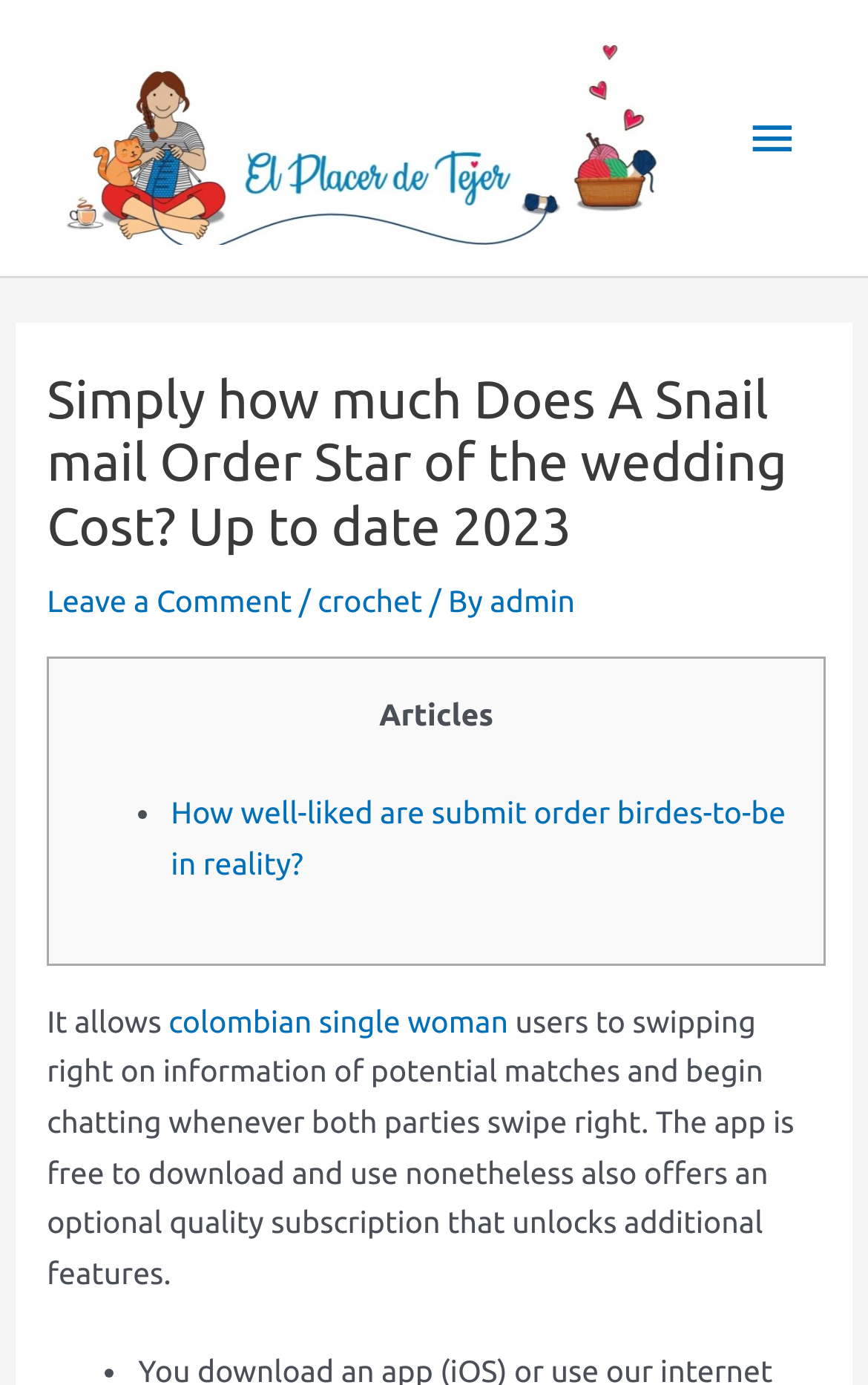Please provide a comprehensive answer to the question below using the information from the image: What is the author of the article?

The author of the article is mentioned as 'admin' in the byline, which is located below the title of the article and above the content.